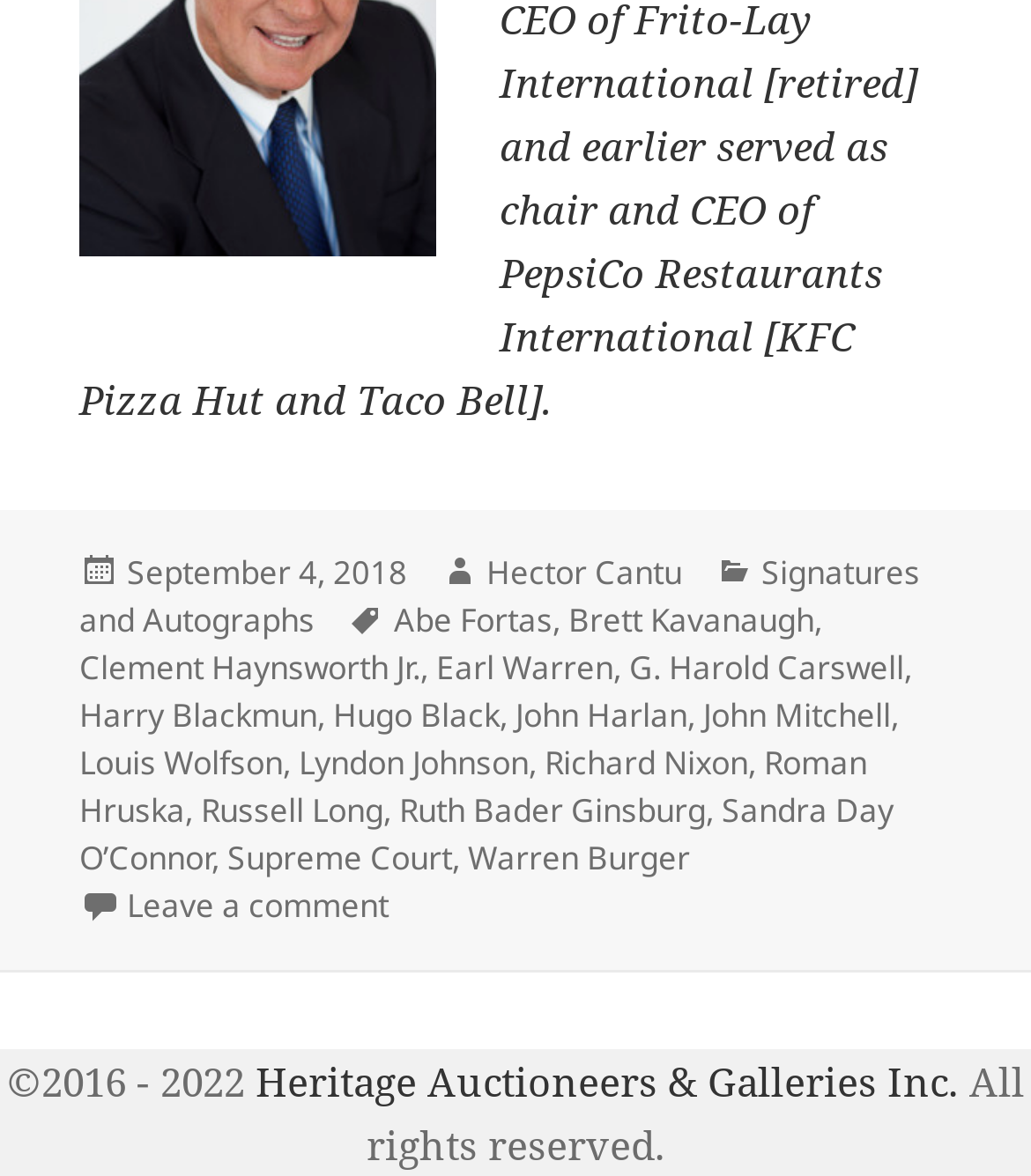Identify the bounding box coordinates for the UI element mentioned here: "All Topics". Provide the coordinates as four float values between 0 and 1, i.e., [left, top, right, bottom].

None